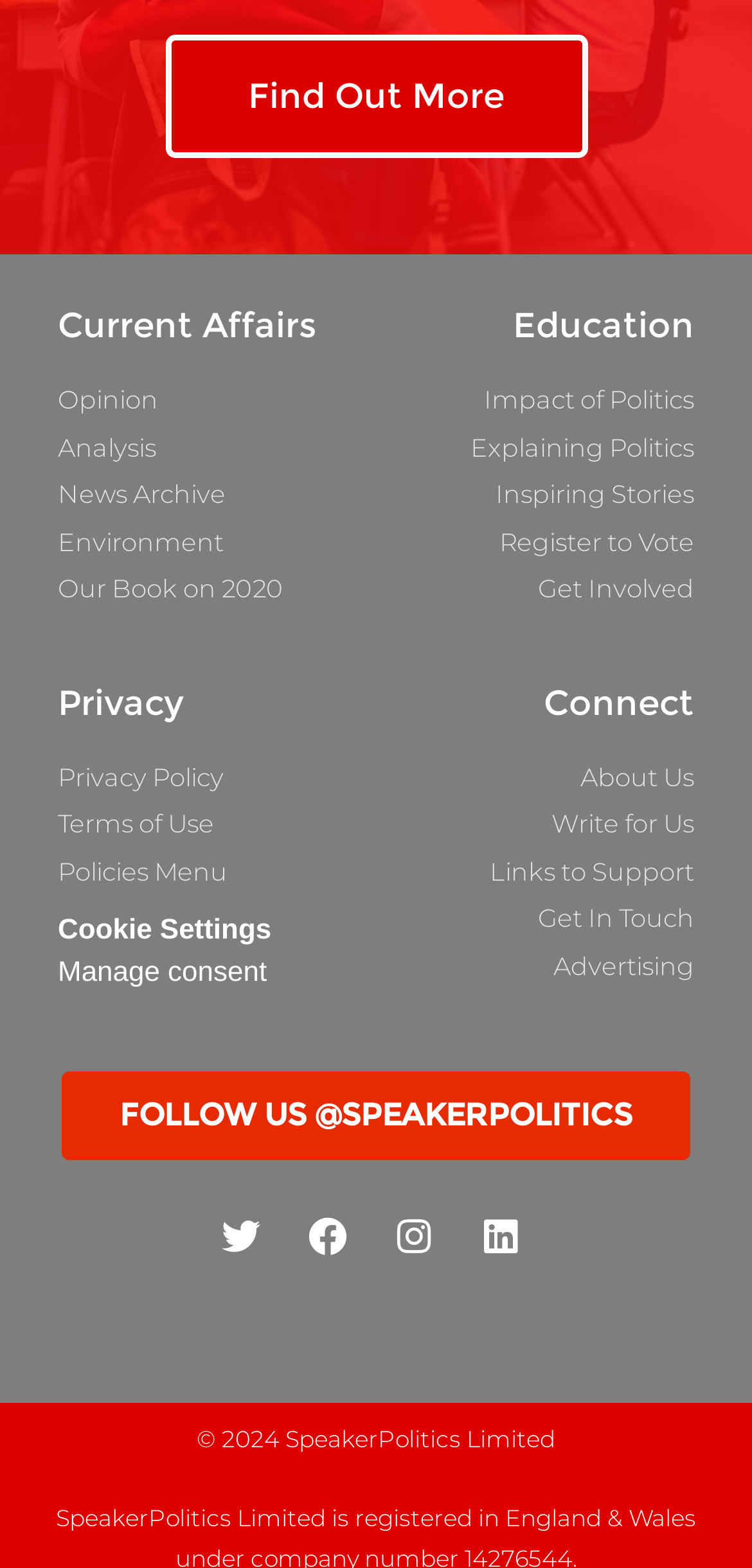Find the bounding box coordinates of the area to click in order to follow the instruction: "Read the current affairs".

[0.077, 0.197, 0.474, 0.219]